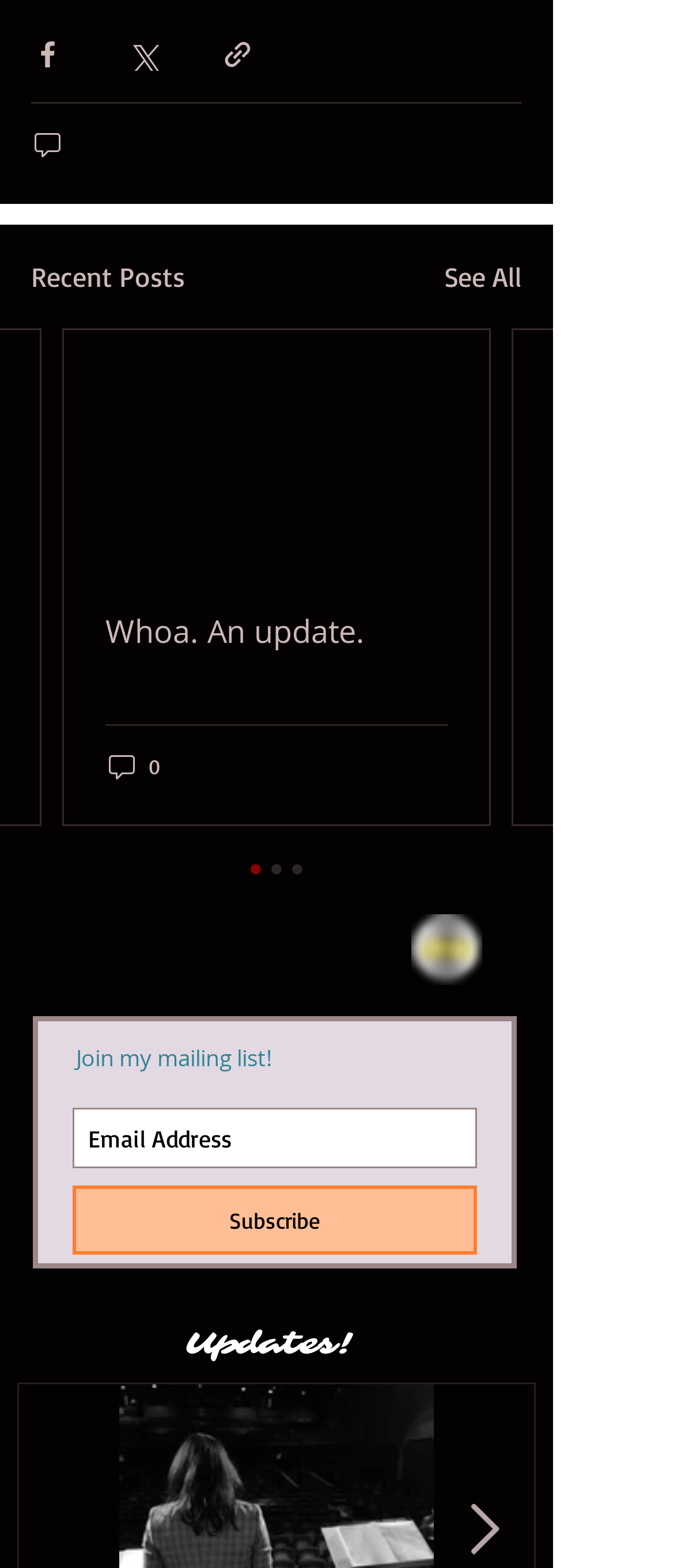Find the bounding box coordinates of the element to click in order to complete the given instruction: "Subscribe to the mailing list."

[0.108, 0.756, 0.708, 0.8]